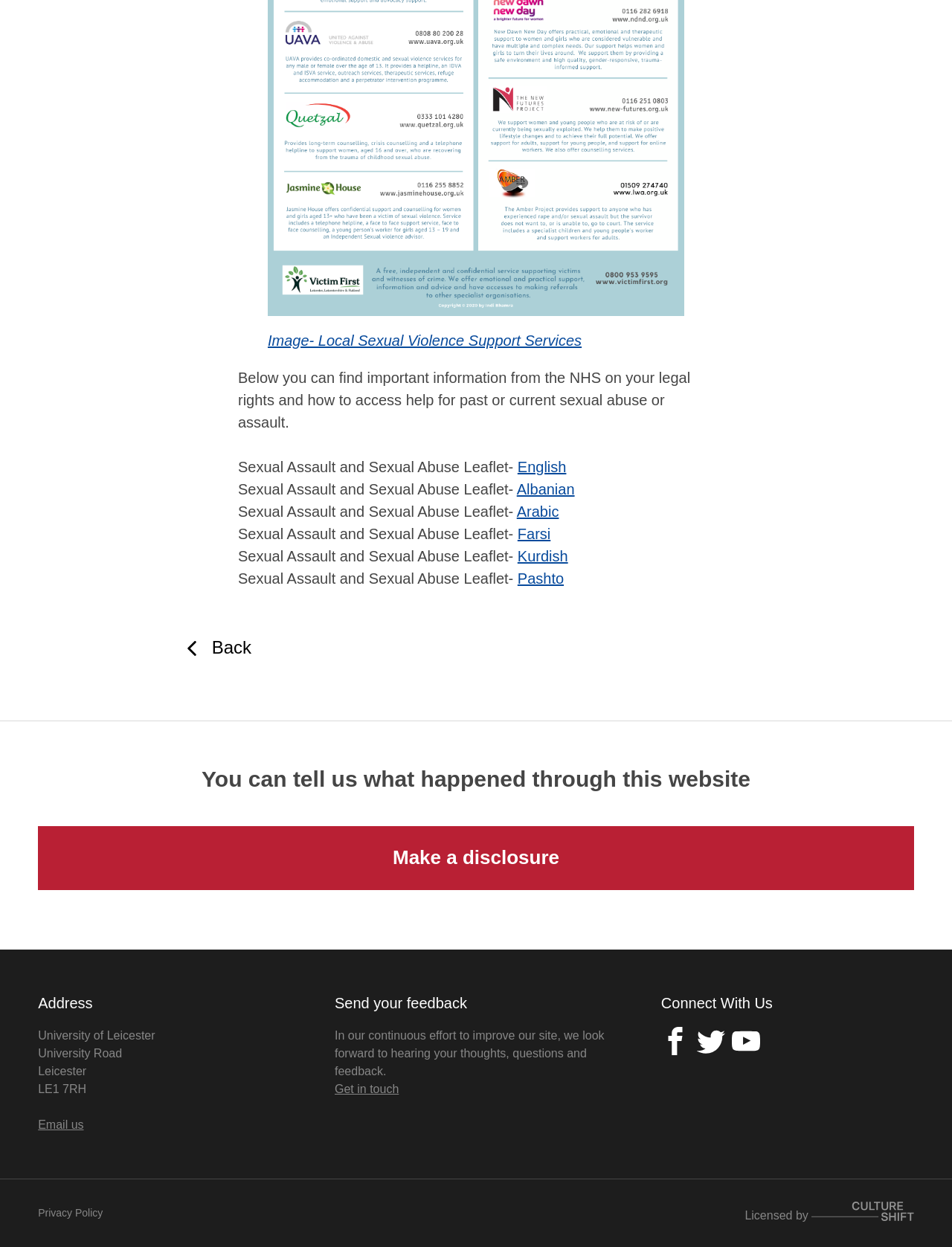Please provide a comprehensive answer to the question below using the information from the image: What is the topic of the webpage?

The webpage appears to be providing information and resources related to sexual violence support, as indicated by the link 'Image- Local Sexual Violence Support Services' and the text 'Below you can find important information from the NHS on your legal rights and how to access help for past or current sexual abuse or assault.'